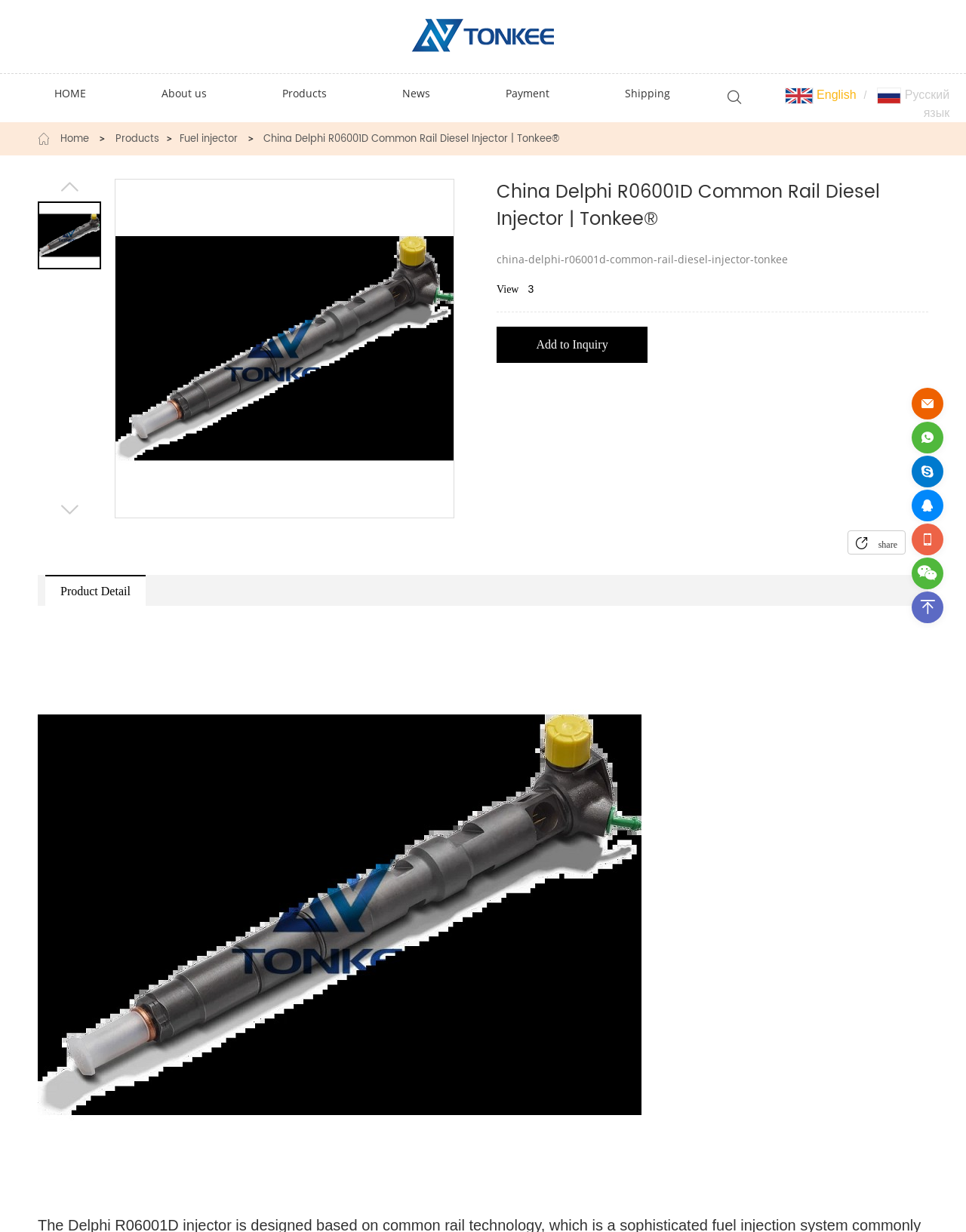Pinpoint the bounding box coordinates of the element to be clicked to execute the instruction: "Click the HOME link".

[0.017, 0.064, 0.128, 0.088]